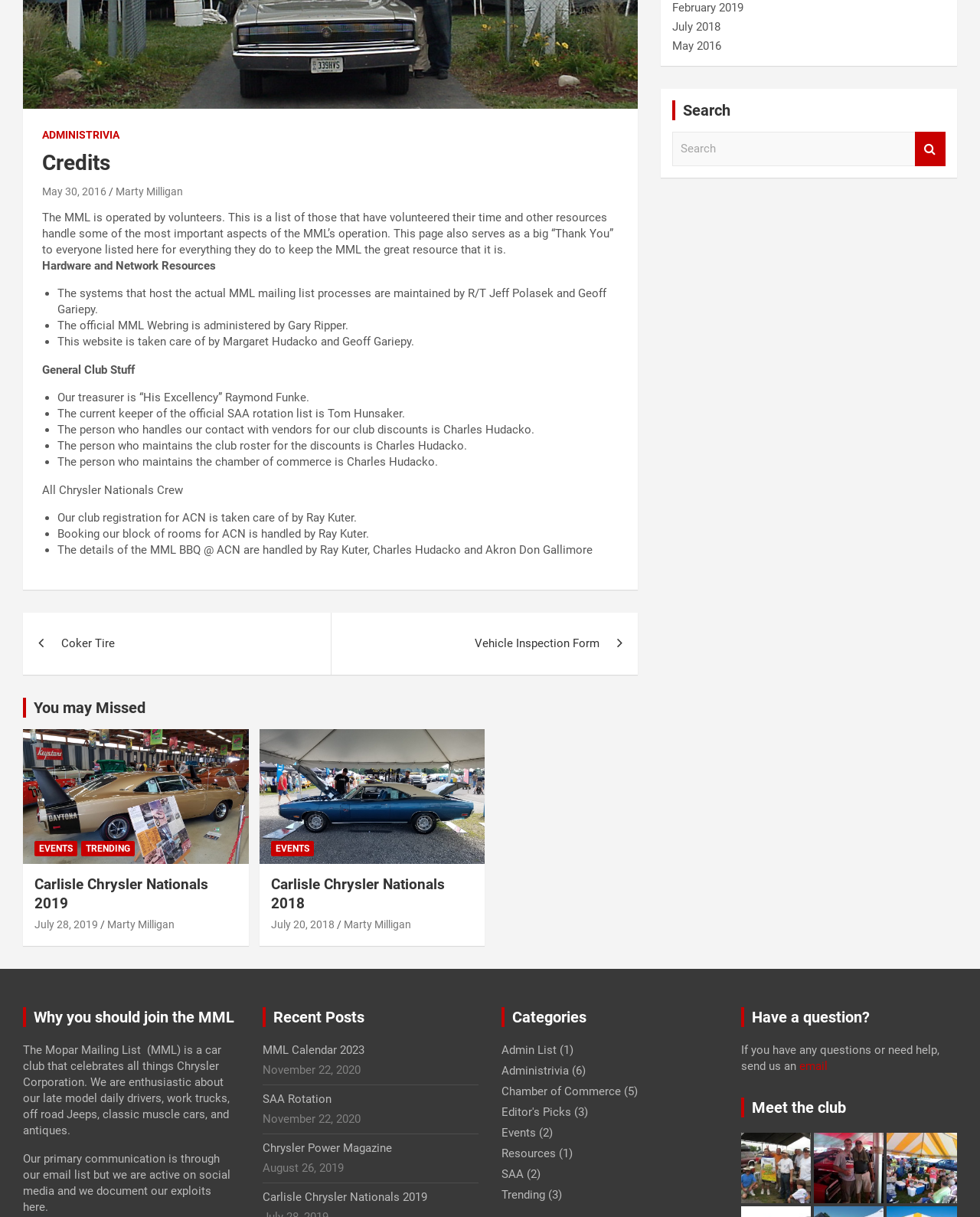Calculate the bounding box coordinates for the UI element based on the following description: "Trending". Ensure the coordinates are four float numbers between 0 and 1, i.e., [left, top, right, bottom].

[0.083, 0.691, 0.138, 0.704]